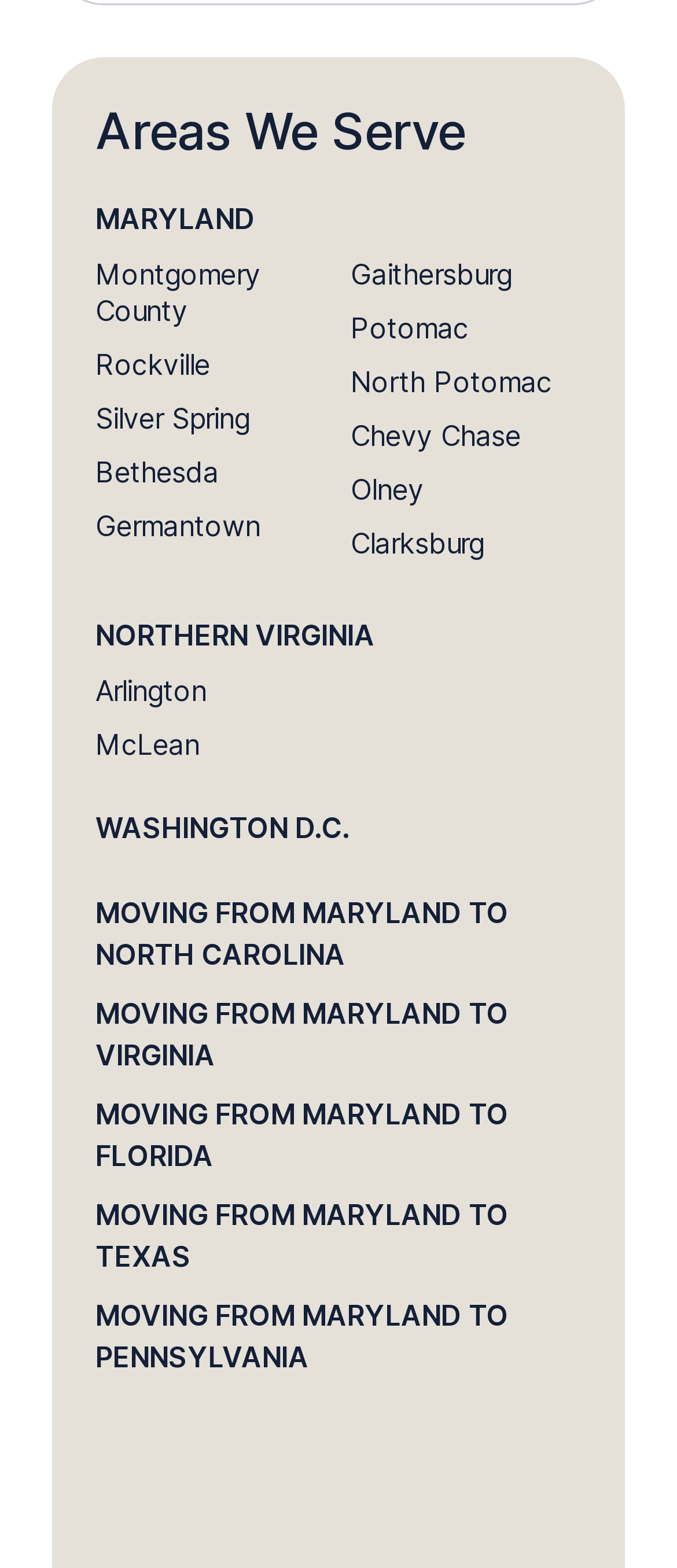Answer the question below using just one word or a short phrase: 
How many regions are served in total?

3